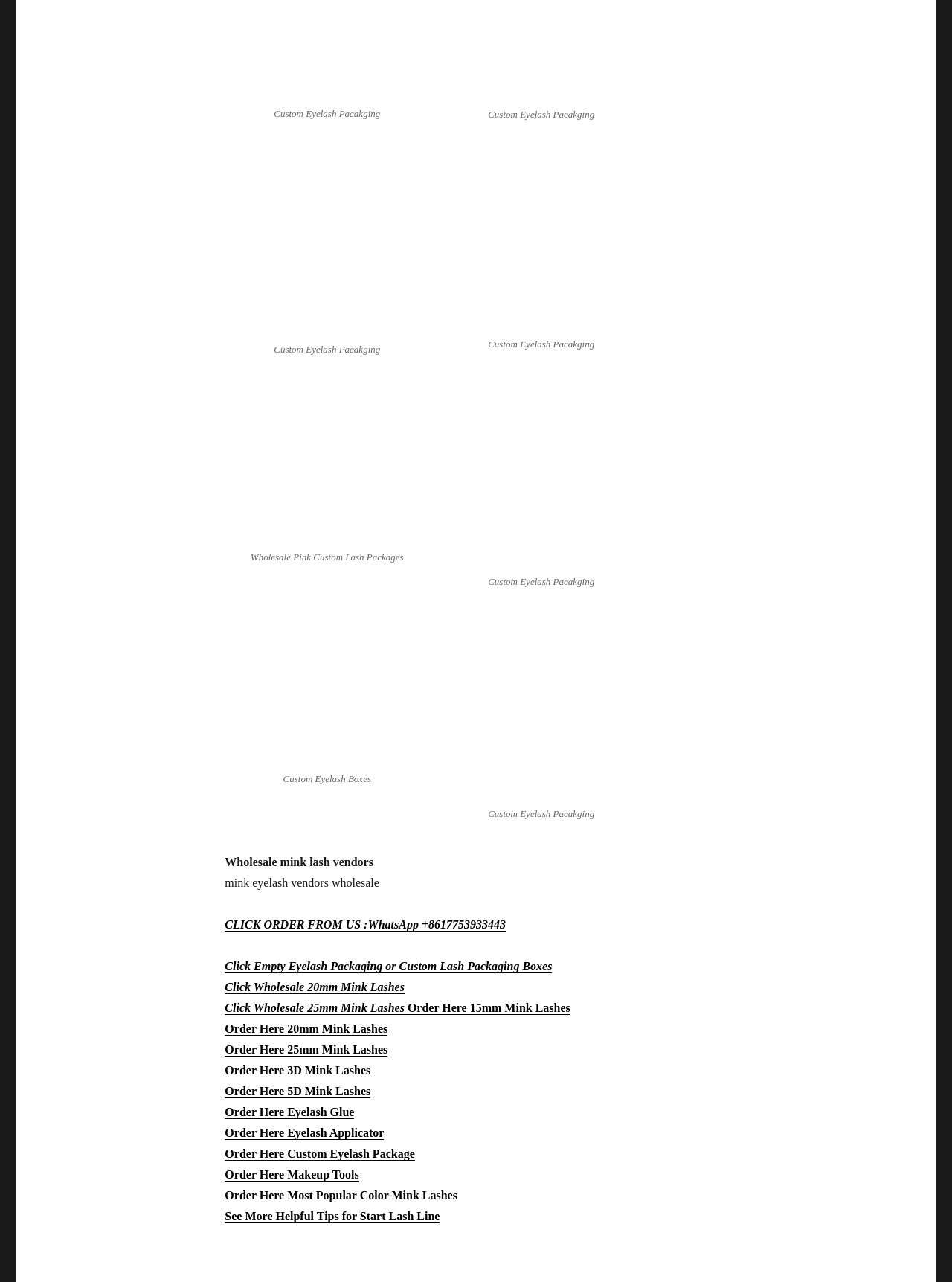Bounding box coordinates are specified in the format (top-left x, top-left y, bottom-right x, bottom-right y). All values are floating point numbers bounded between 0 and 1. Please provide the bounding box coordinate of the region this sentence describes: Order Here Eyelash Applicator

[0.236, 0.879, 0.403, 0.889]